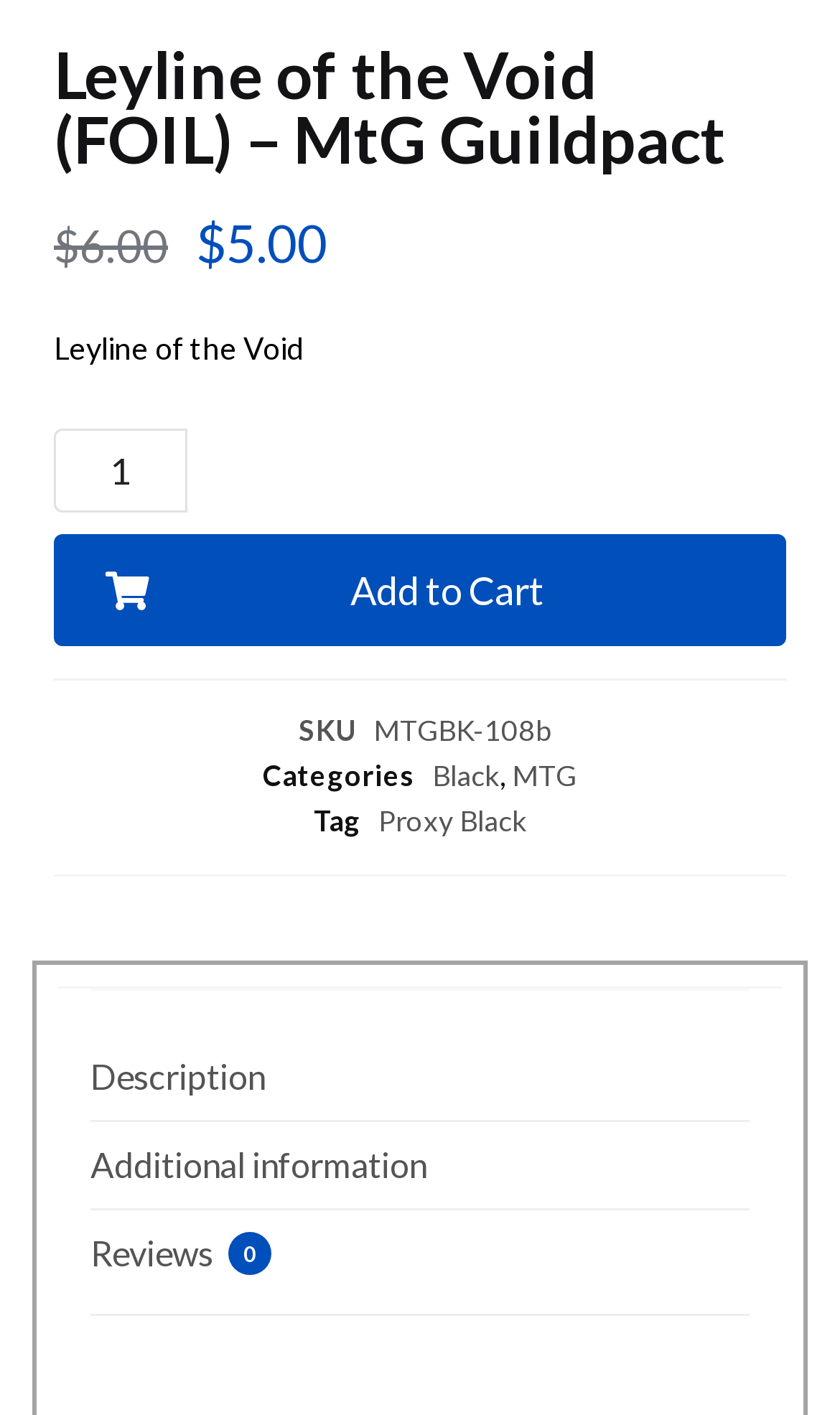Please locate the bounding box coordinates of the region I need to click to follow this instruction: "Make a donation".

None